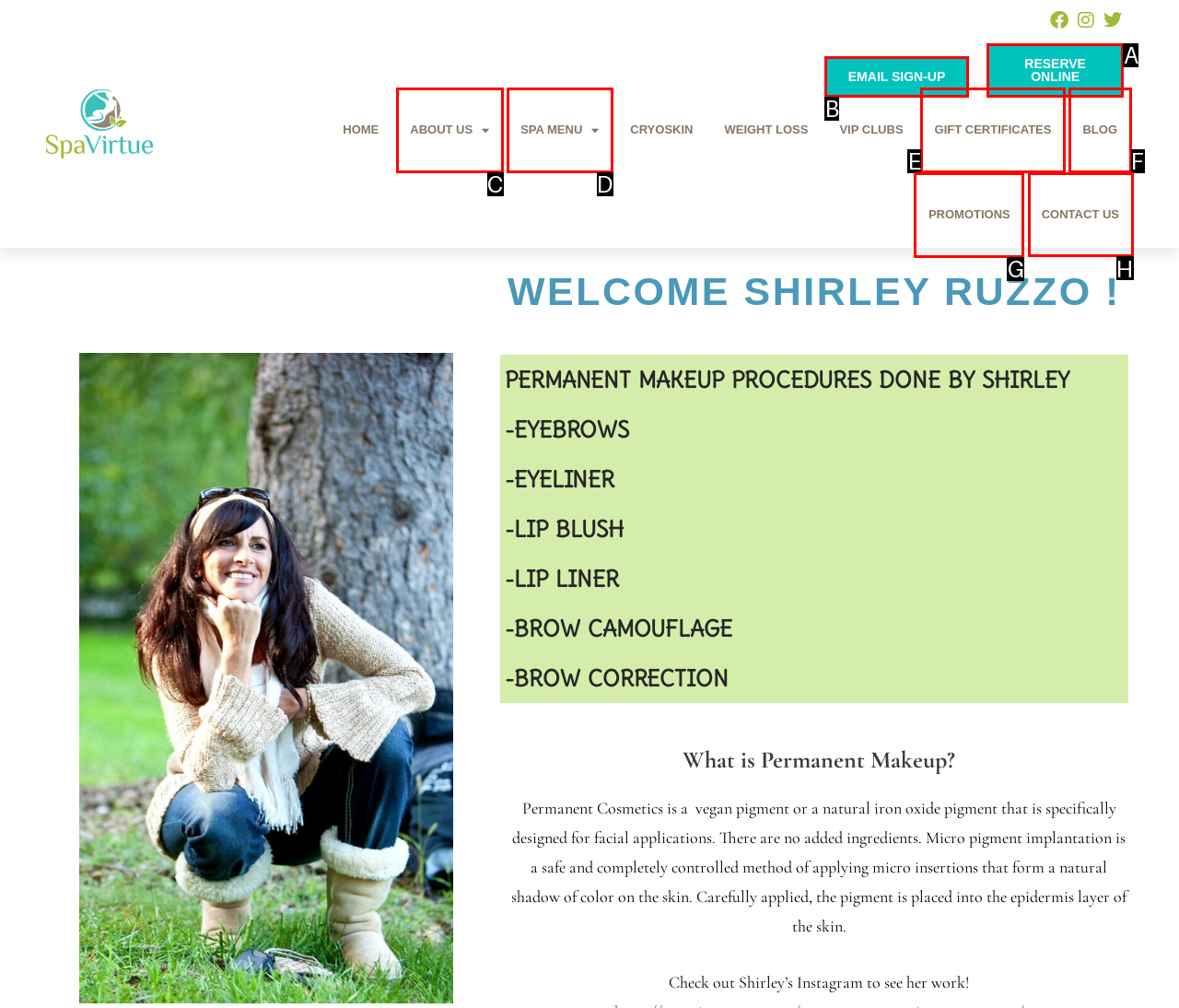Identify the appropriate choice to fulfill this task: View 'CONTACT US' page
Respond with the letter corresponding to the correct option.

H